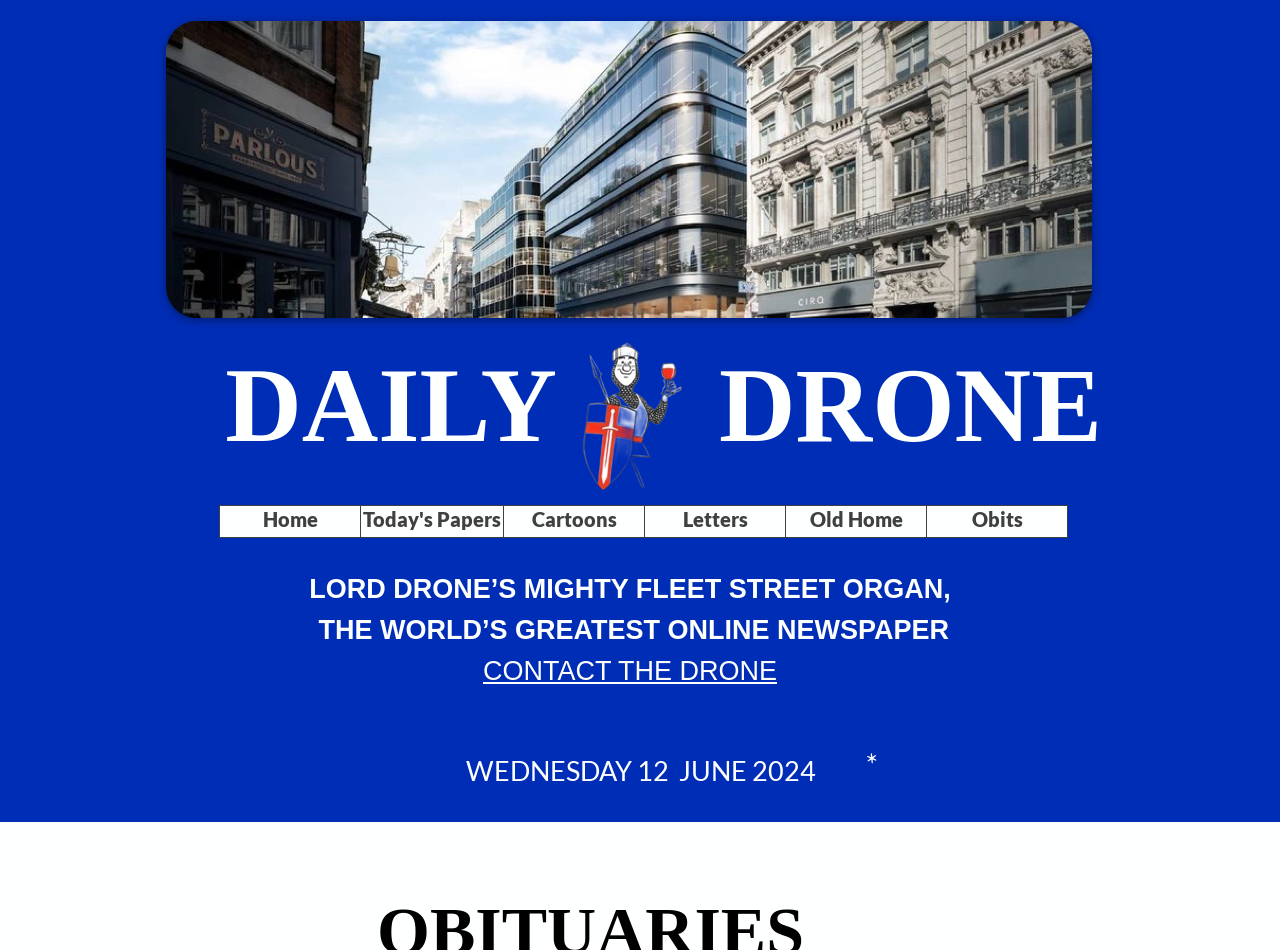What is the name of the newspaper?
Refer to the image and answer the question using a single word or phrase.

LORD DRONE'S MIGHTY FLEET STREET ORGAN